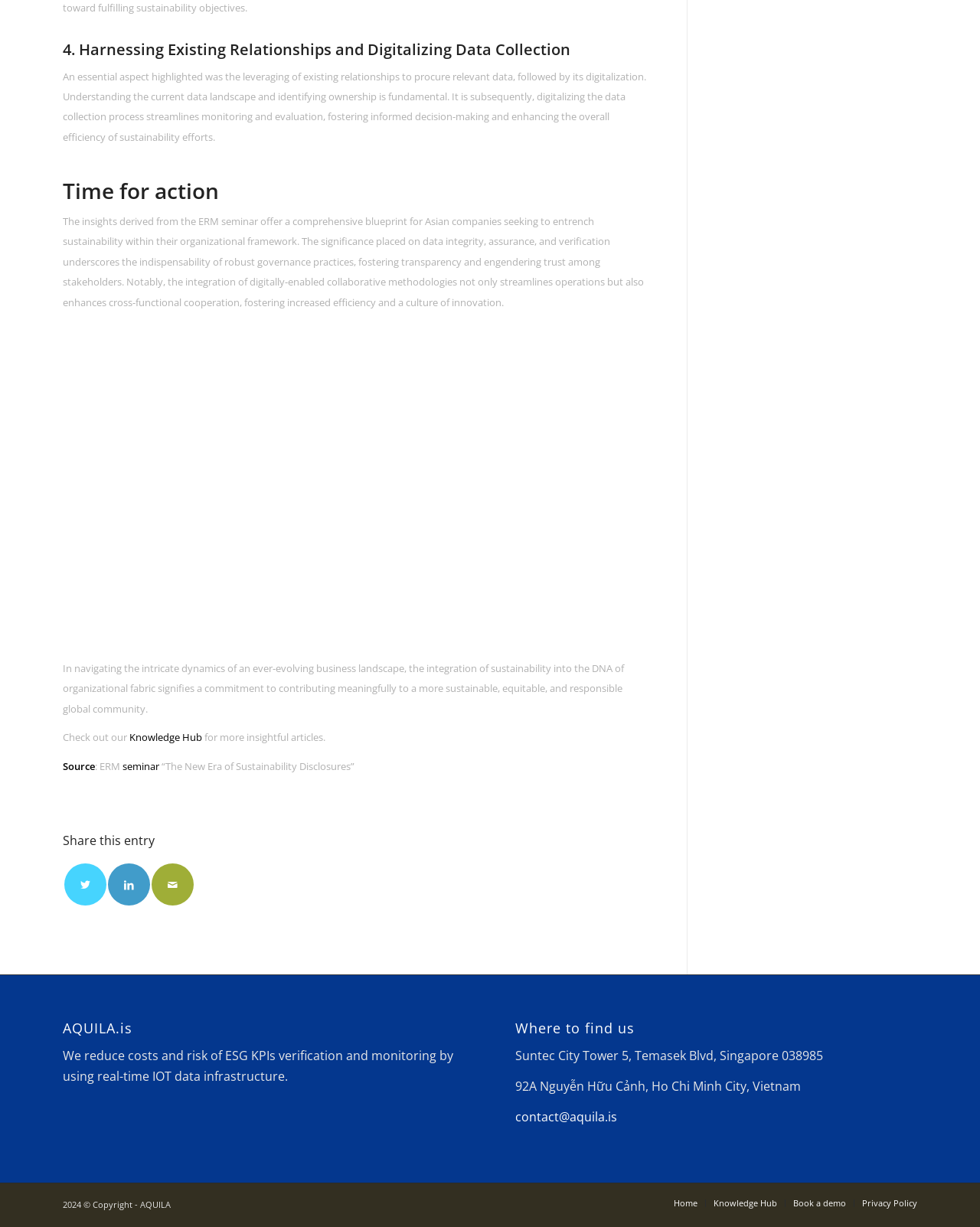Based on the element description Knowledge Hub, identify the bounding box coordinates for the UI element. The coordinates should be in the format (top-left x, top-left y, bottom-right x, bottom-right y) and within the 0 to 1 range.

[0.728, 0.976, 0.793, 0.985]